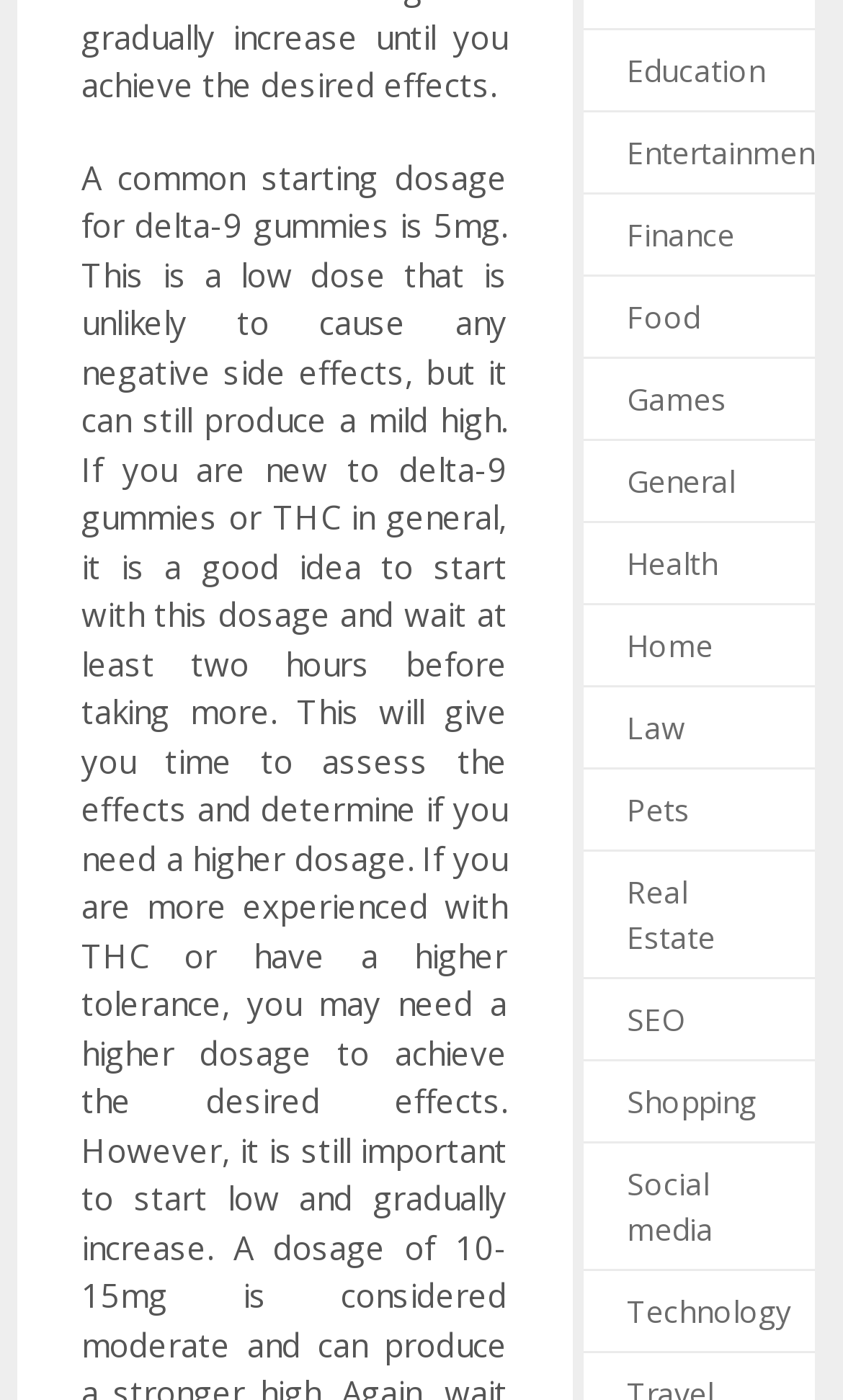Identify the bounding box coordinates for the region of the element that should be clicked to carry out the instruction: "Click on Education". The bounding box coordinates should be four float numbers between 0 and 1, i.e., [left, top, right, bottom].

[0.743, 0.035, 0.907, 0.065]